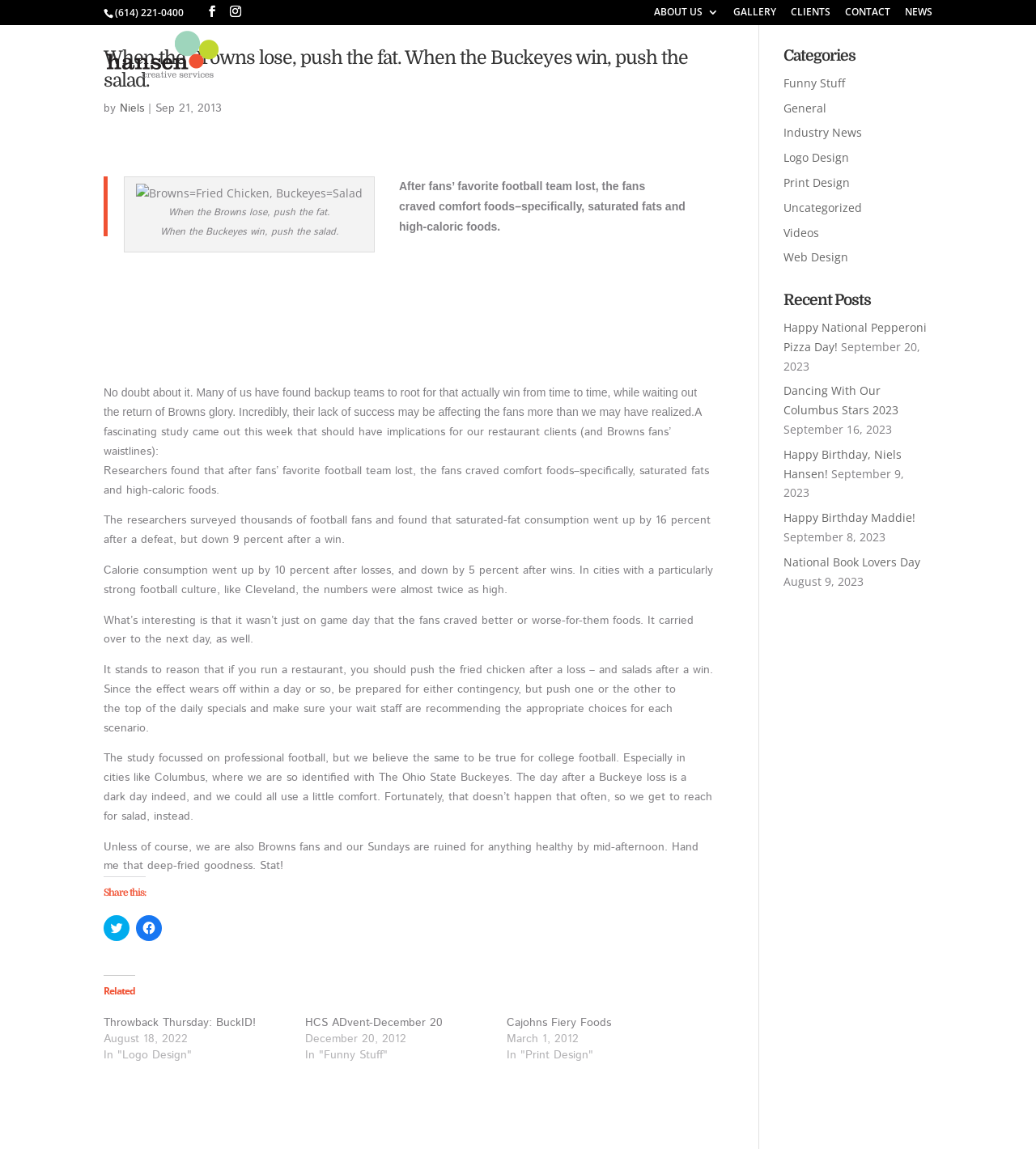Locate the bounding box coordinates of the clickable part needed for the task: "Search for something".

[0.157, 0.021, 0.877, 0.023]